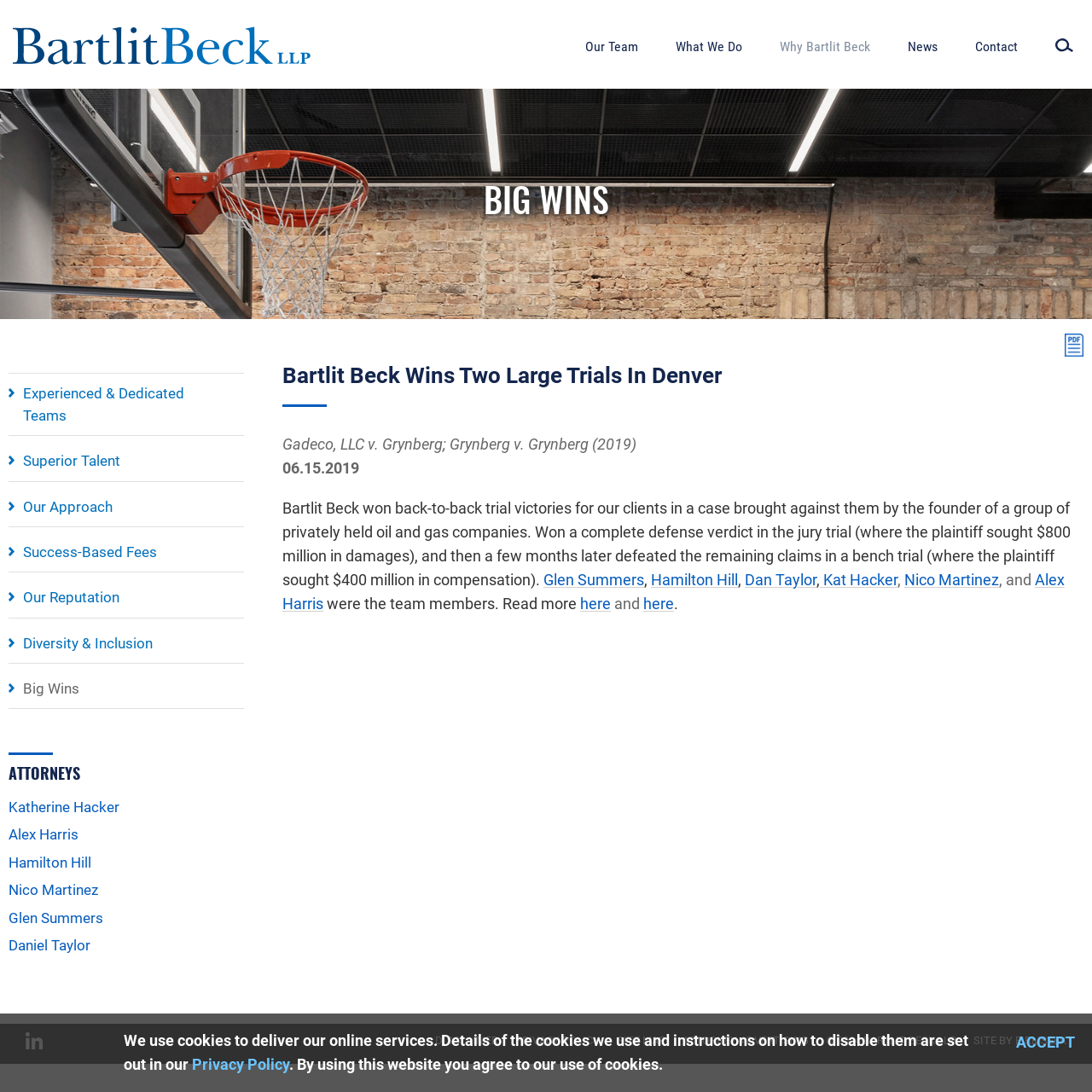What is the topic of the news article?
Refer to the image and answer the question using a single word or phrase.

Trial victories